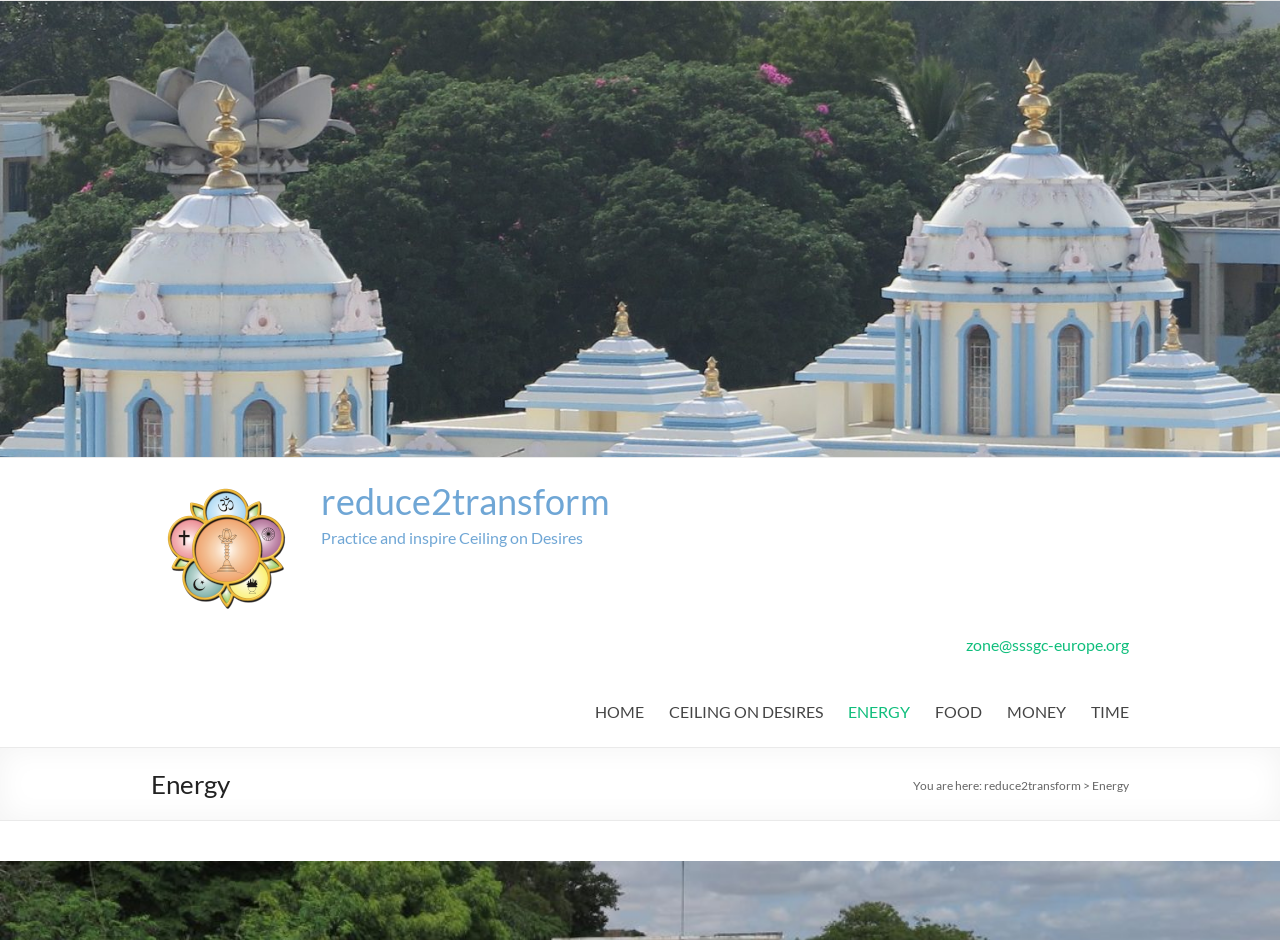What is the text above the 'reduce2transform' image?
Using the visual information, reply with a single word or short phrase.

Practice and inspire Ceiling on Desires